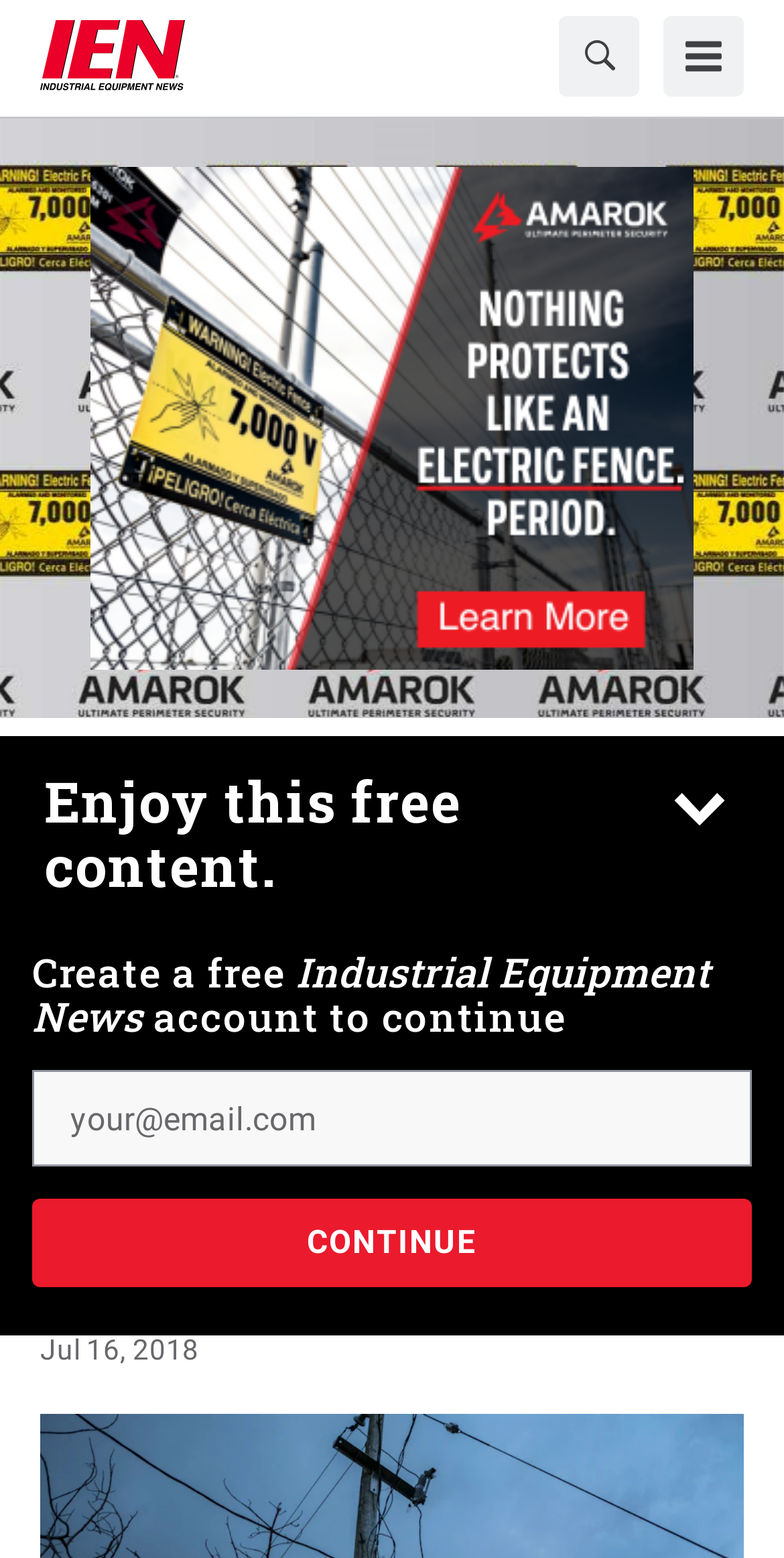Give a full account of the webpage's elements and their arrangement.

The webpage is about an article titled "Puerto Ricans Return to Power Grid" from Industrial Equipment News. At the top, there is a navigation menu with links to "Industrial Equipment News" and "Search", accompanied by icons. On the right side of the navigation menu, there is a "Toggle Menu" button with an icon.

Below the navigation menu, there is a prominent link "CLICK HERE FOR MORE INFORMATION" with an image, spanning almost the entire width of the page. 

The main content area is divided into two sections. On the left side, there is a region with a heading "Puerto Ricans Return to Power Grid" and a subheading "By Danica Coto" with the date "Jul 16, 2018". This section likely contains the article's content, but the exact text is not provided.

On the right side, there is a content meter with a button "Enjoy this free content" and an image. Below it, there is a call-to-action to create a free account to continue reading, accompanied by a text box for email address and a "CONTINUE" button.

There are a total of 5 images on the page, including icons for navigation links and buttons. The overall layout is organized, with clear headings and concise text.